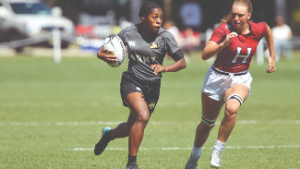What is the weather condition during the match?
Give a thorough and detailed response to the question.

The caption describes the background as a 'lush green field under bright sunlight', which suggests that the weather condition during the match is sunny and clear.